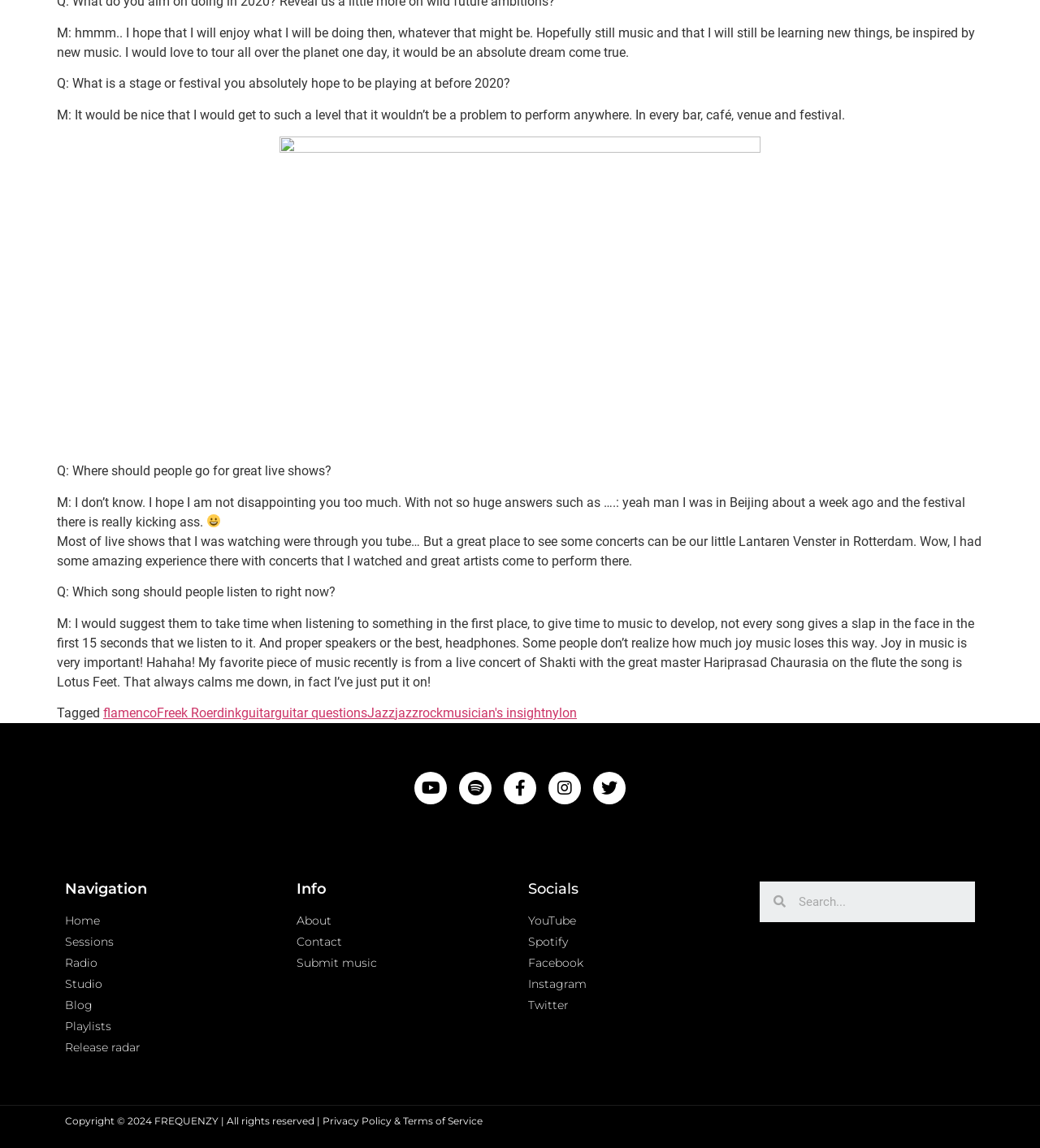Pinpoint the bounding box coordinates of the element that must be clicked to accomplish the following instruction: "Go to the Home page". The coordinates should be in the format of four float numbers between 0 and 1, i.e., [left, top, right, bottom].

[0.062, 0.795, 0.27, 0.81]